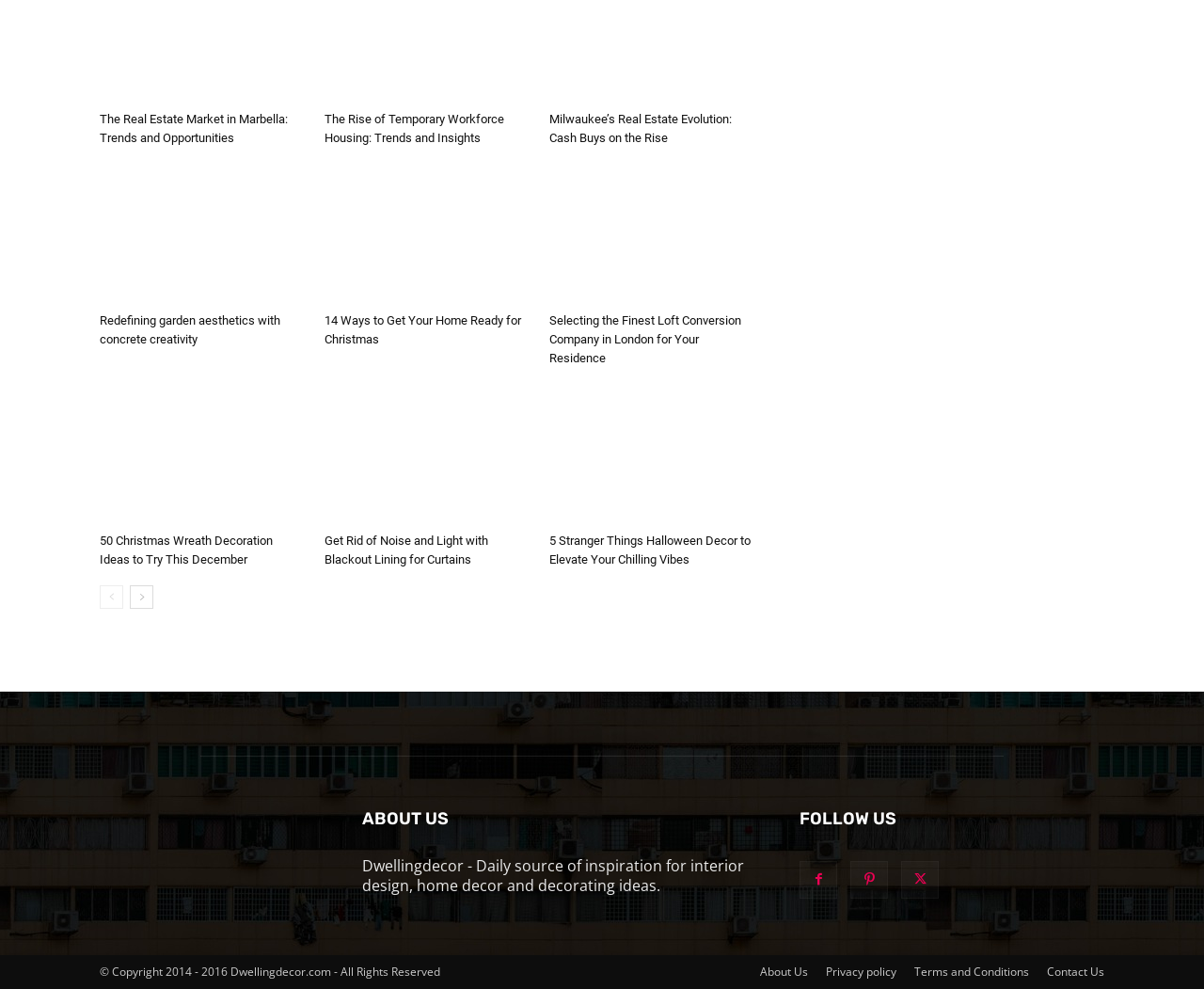Provide the bounding box coordinates of the HTML element this sentence describes: "aria-label="prev-page"". The bounding box coordinates consist of four float numbers between 0 and 1, i.e., [left, top, right, bottom].

[0.083, 0.592, 0.102, 0.616]